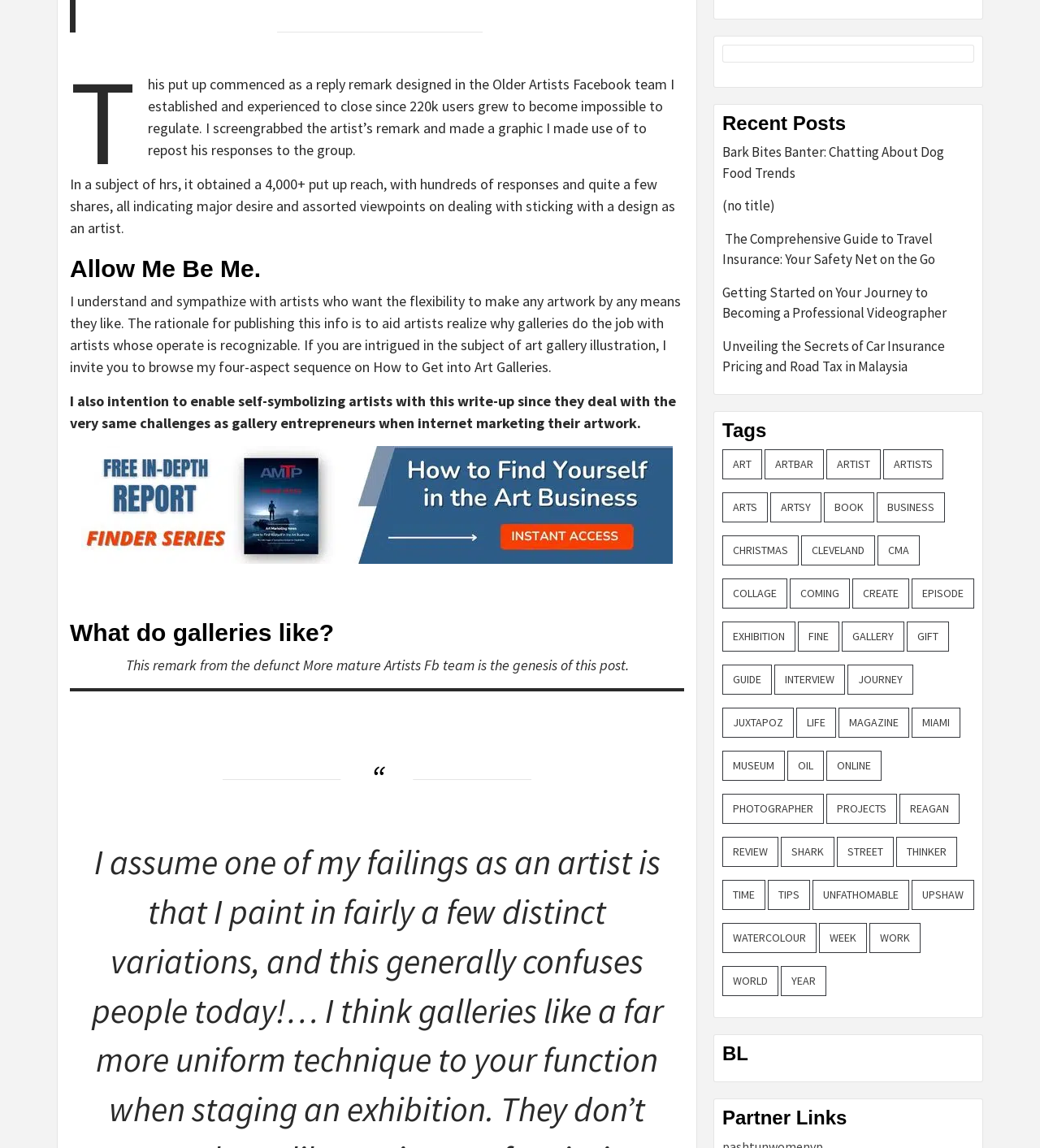What is the title of the first heading?
Please provide a comprehensive answer based on the contents of the image.

The first heading is located at the top of the webpage, and its text content is 'Allow Me Be Me.' which is a title or a heading.